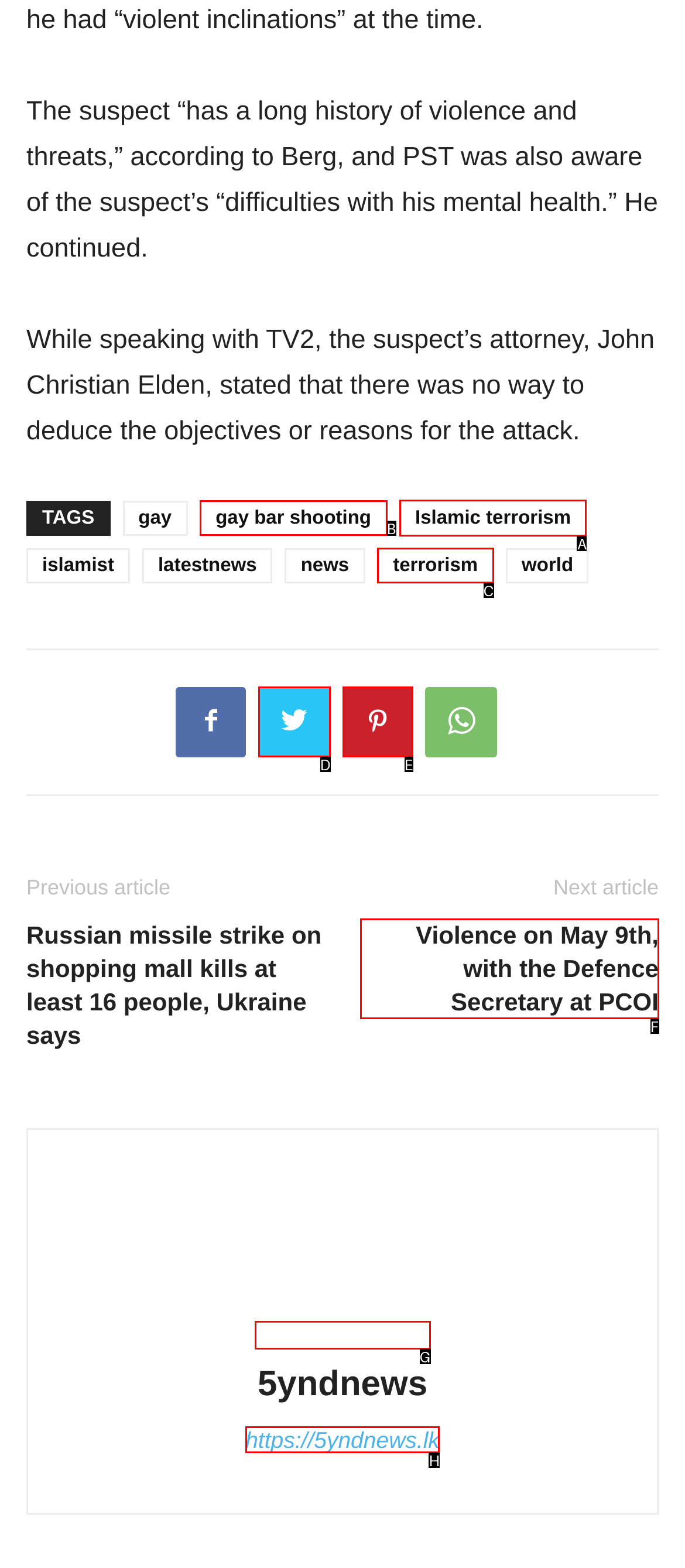Which option should be clicked to execute the task: Check the news about 'Islamic terrorism'?
Reply with the letter of the chosen option.

A